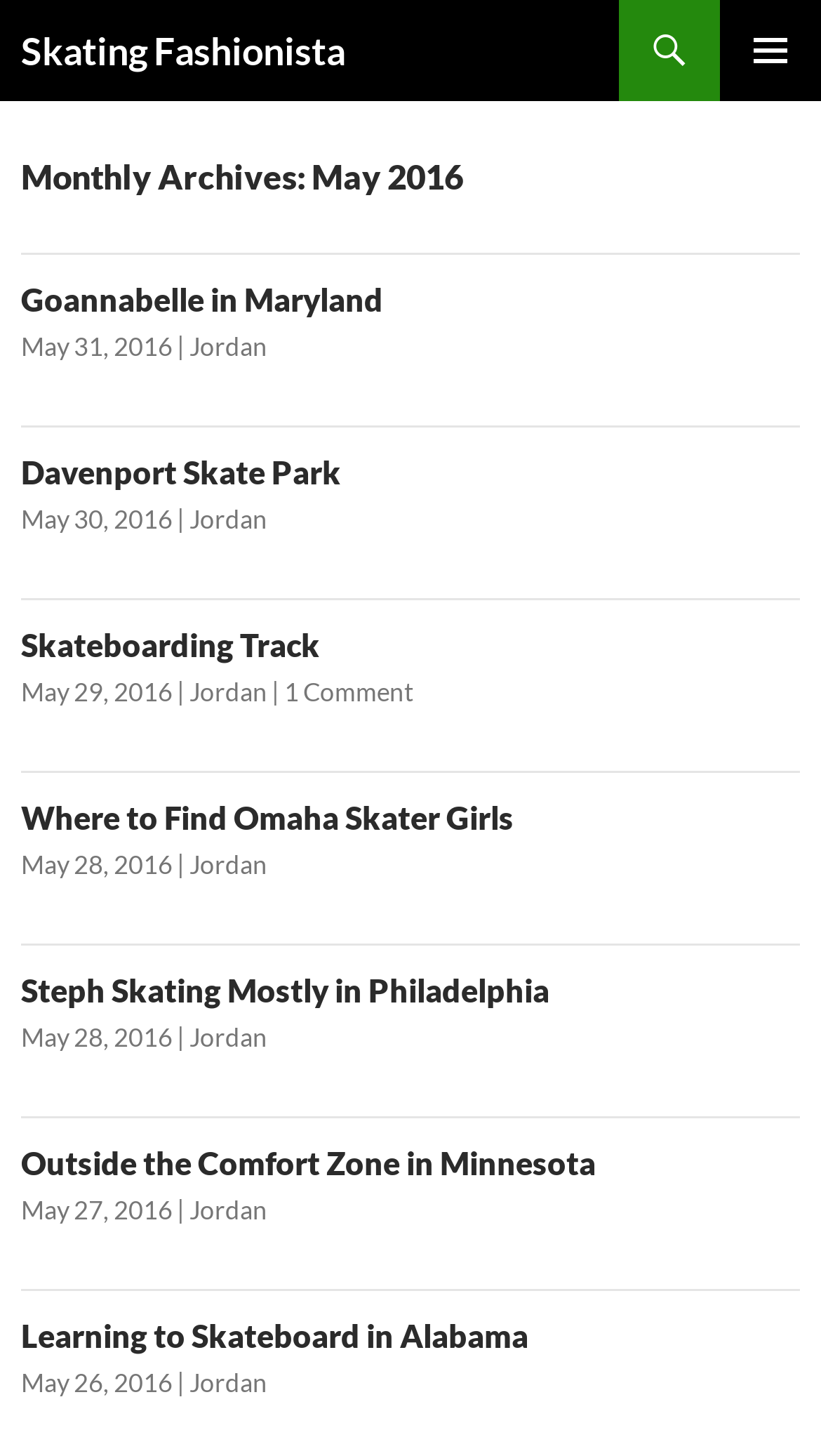Locate the bounding box of the user interface element based on this description: "Davenport Skate Park".

[0.026, 0.311, 0.415, 0.337]